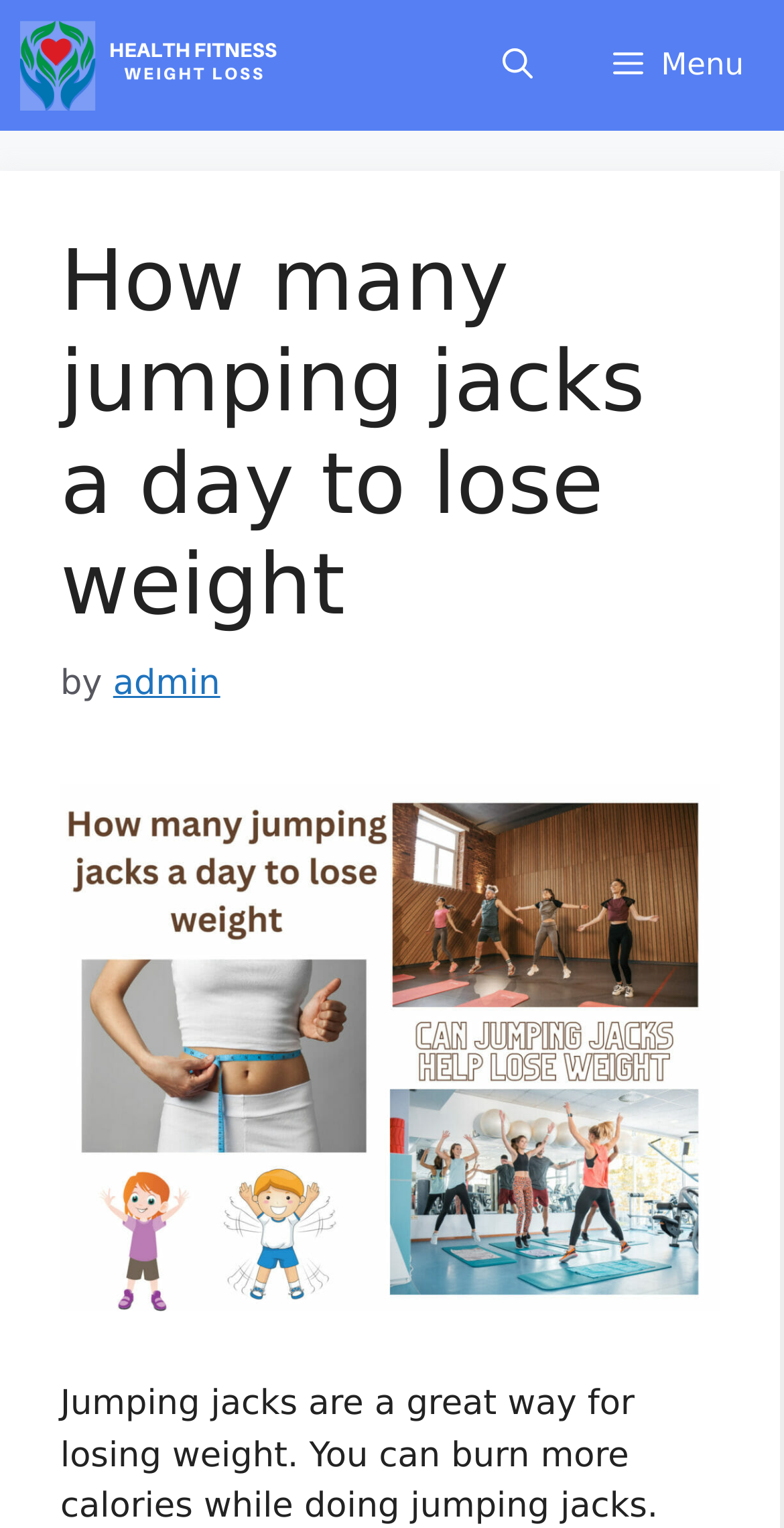What is the topic of the article?
Look at the screenshot and respond with a single word or phrase.

jumping jacks